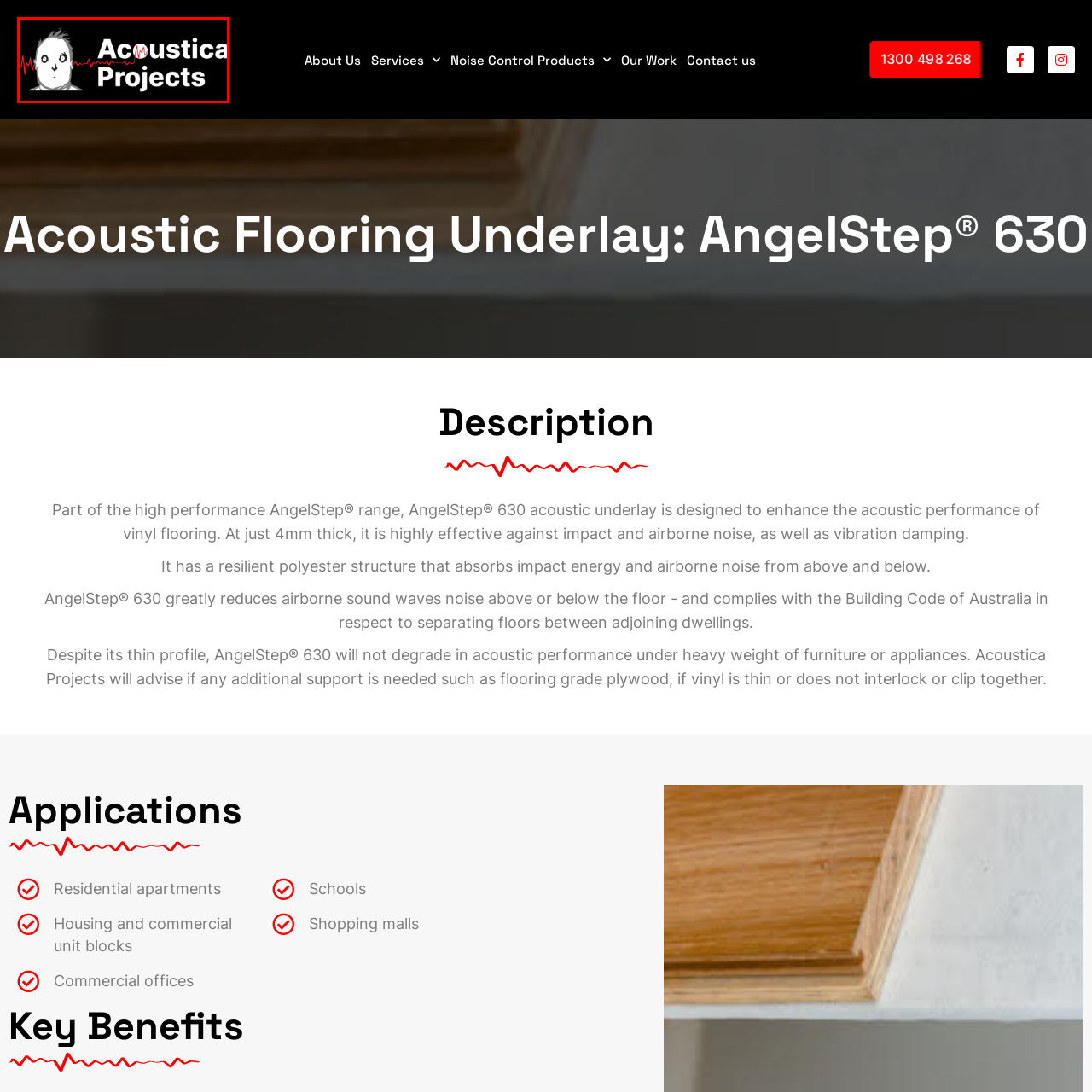Examine the image within the red box and give a concise answer to this question using a single word or short phrase: 
What is the style of the character's hair?

Messy